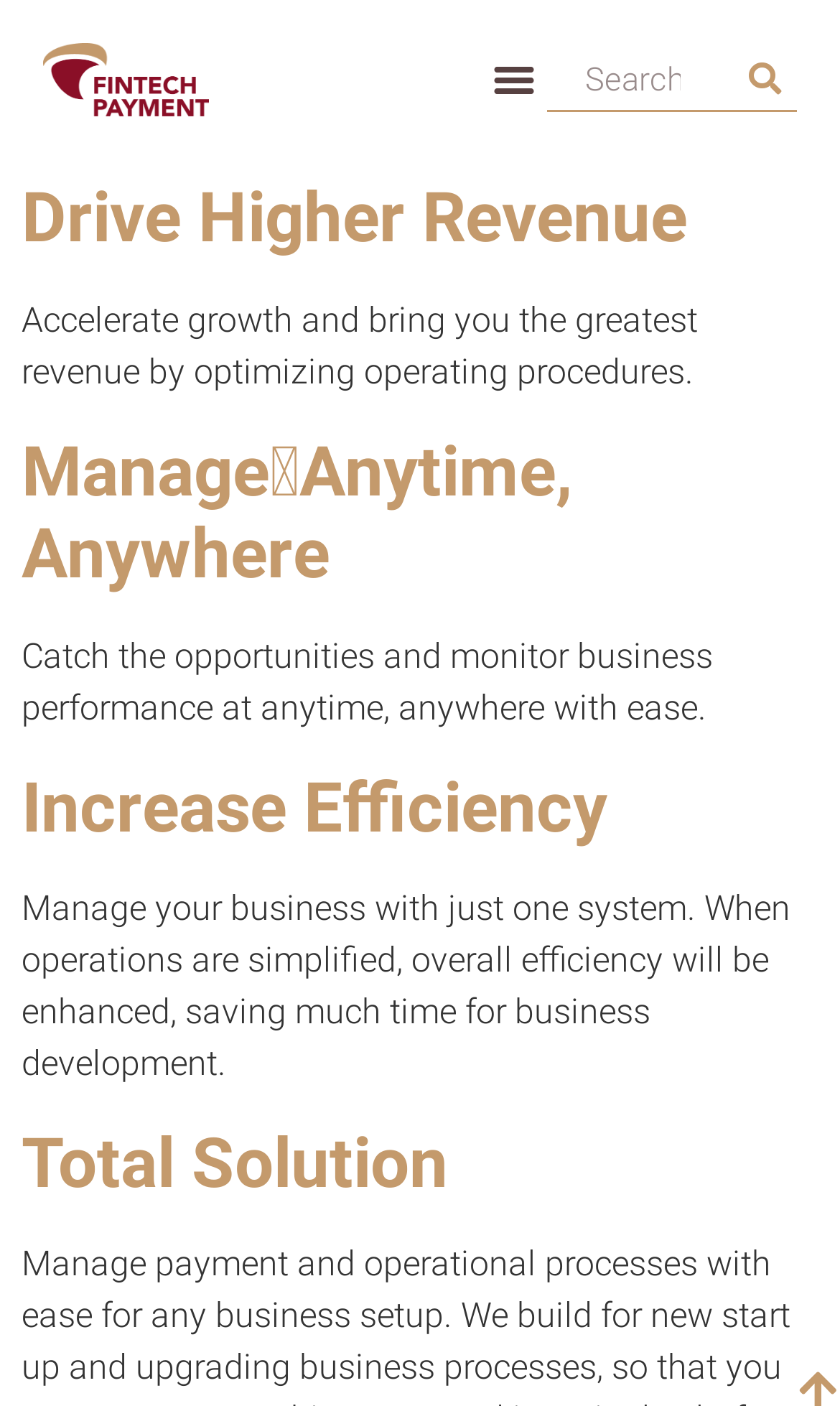What is the benefit of managing business with one system?
Answer briefly with a single word or phrase based on the image.

Enhanced efficiency